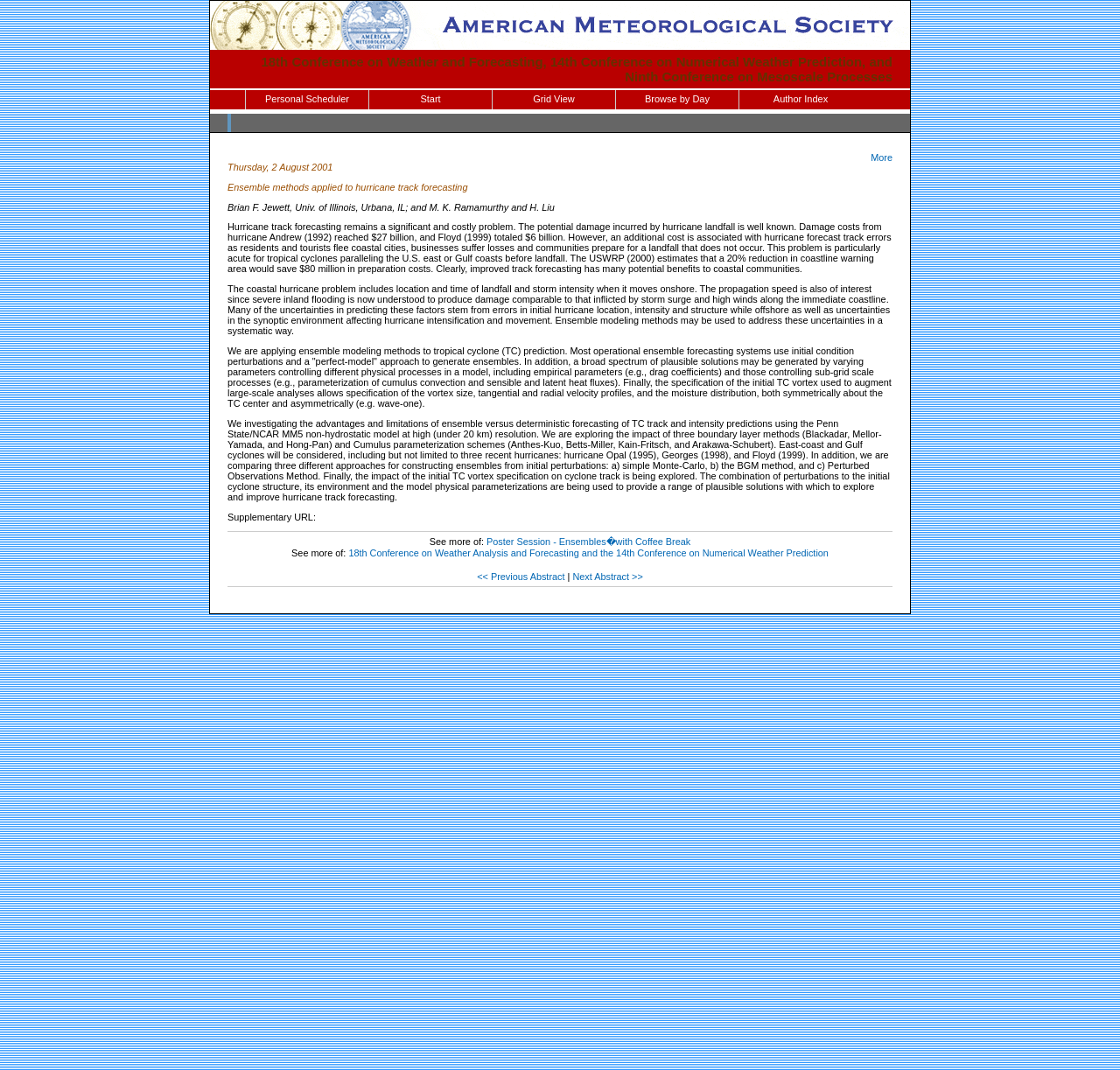Show the bounding box coordinates of the element that should be clicked to complete the task: "View the Personal Scheduler".

[0.22, 0.084, 0.329, 0.102]